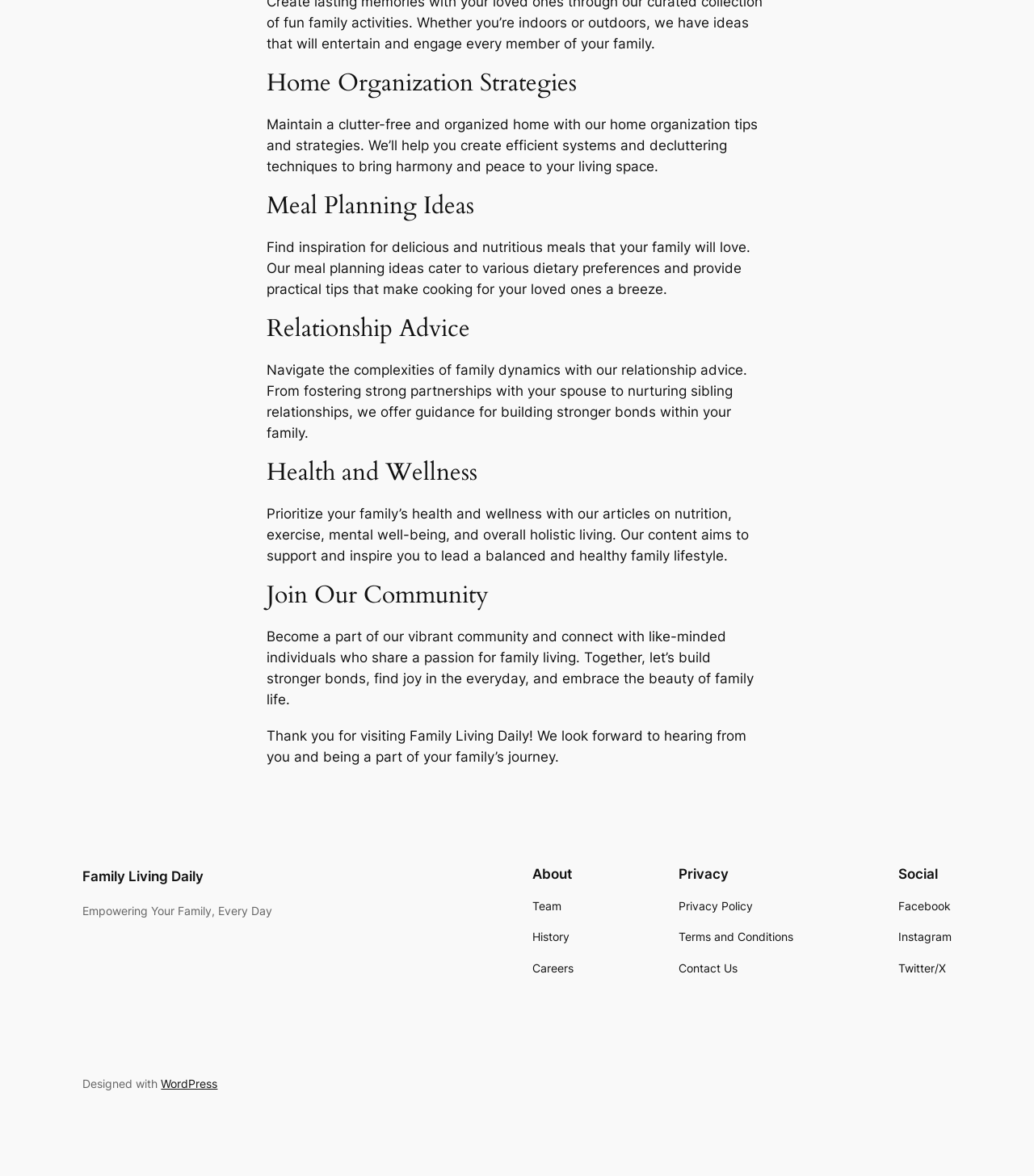Show the bounding box coordinates for the element that needs to be clicked to execute the following instruction: "Click on 'About'". Provide the coordinates in the form of four float numbers between 0 and 1, i.e., [left, top, right, bottom].

[0.515, 0.736, 0.555, 0.75]